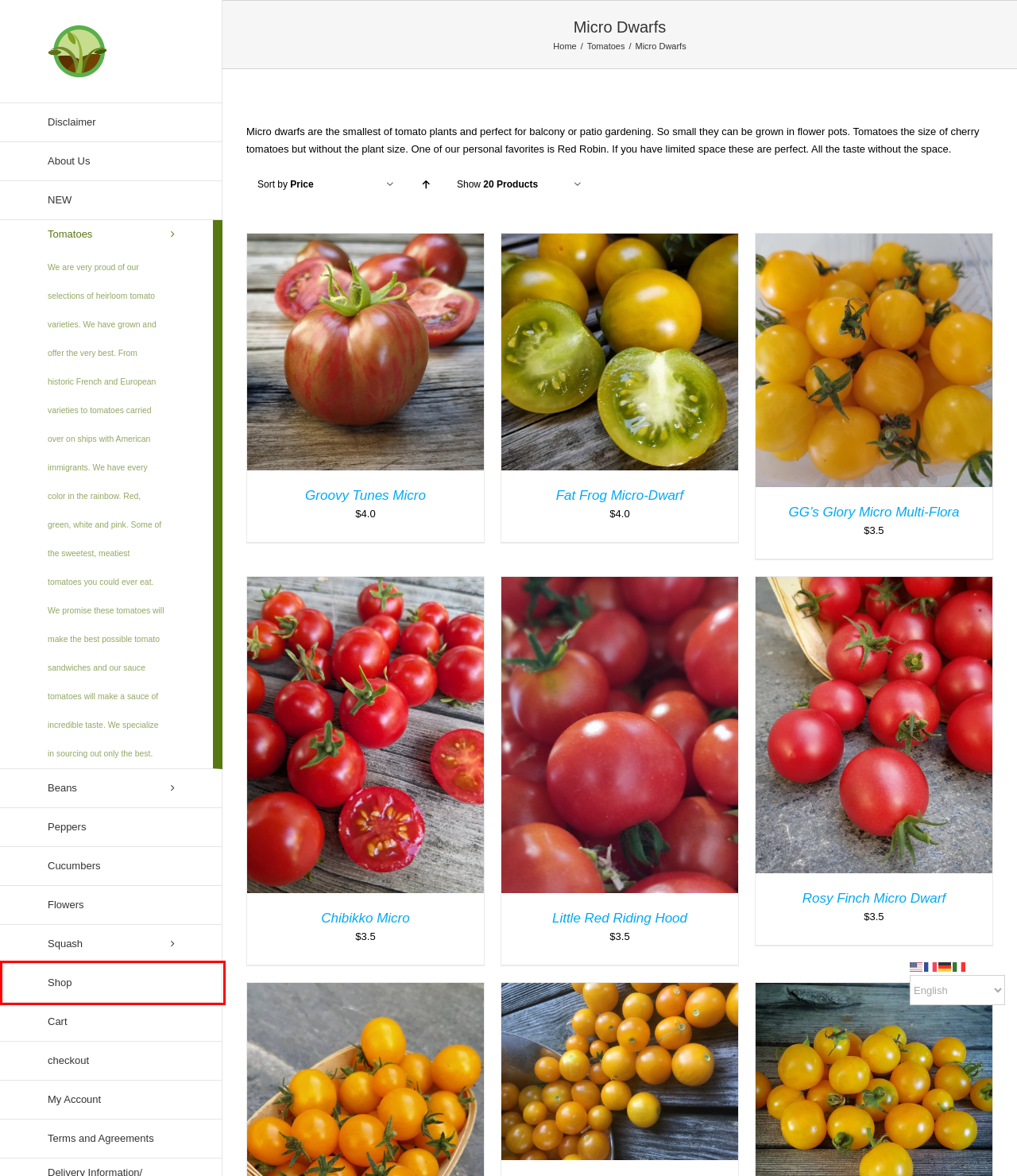You have a screenshot showing a webpage with a red bounding box highlighting an element. Choose the webpage description that best fits the new webpage after clicking the highlighted element. The descriptions are:
A. Squash – Secret Seed Cartel
B. Tomatoes – Secret Seed Cartel
C. About Us – Secret Seed Cartel
D. Little Red Riding Hood – Secret Seed Cartel
E. Jochalos Micro Dwarf – Secret Seed Cartel
F. Disclaimer – Secret Seed Cartel
G. Shop – Secret Seed Cartel
H. Cart – Secret Seed Cartel

G